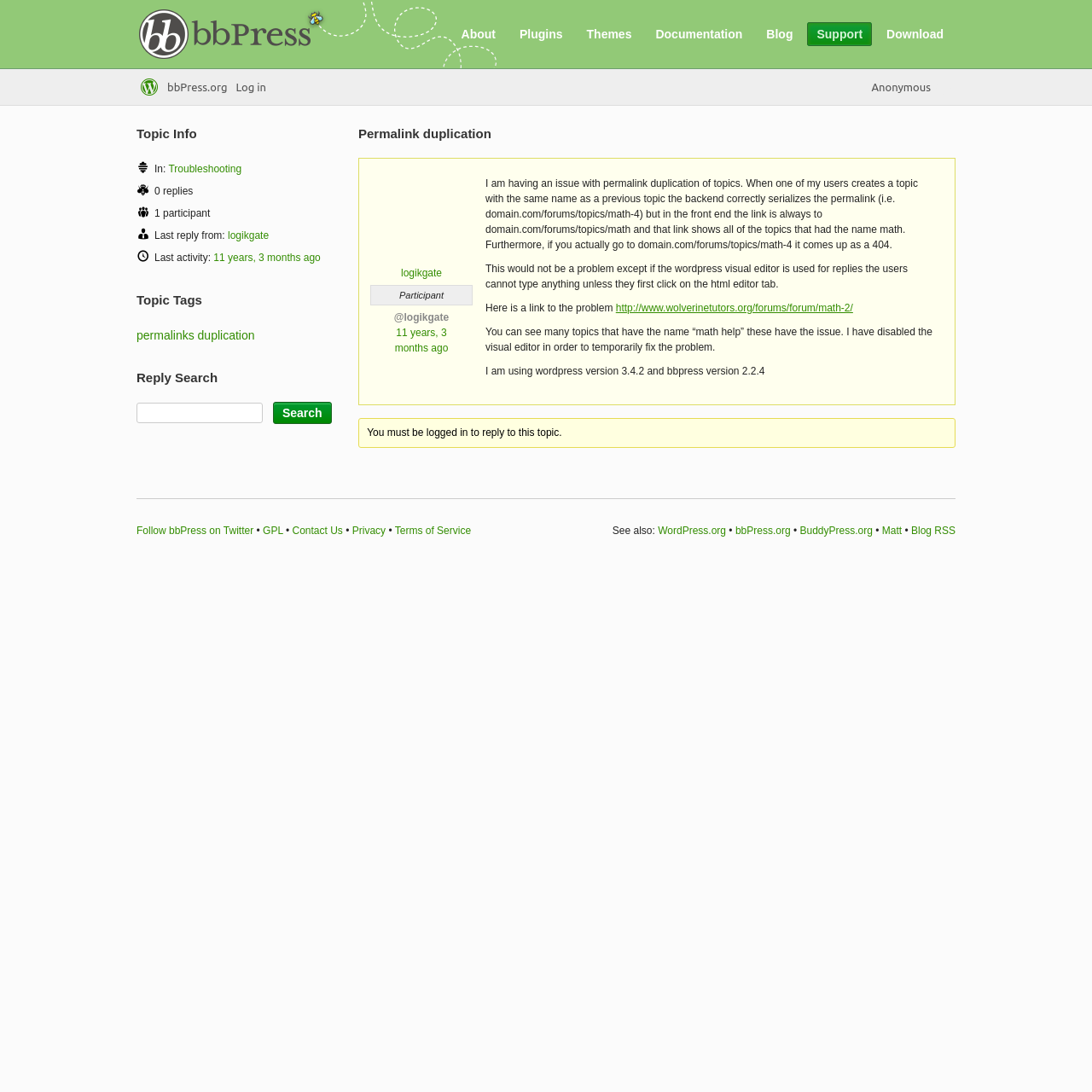Can you give a detailed response to the following question using the information from the image? What is the purpose of the 'Search' button?

The 'Search' button is used to search replies as indicated by its location next to the 'Reply Search' heading and the textbox on the webpage.